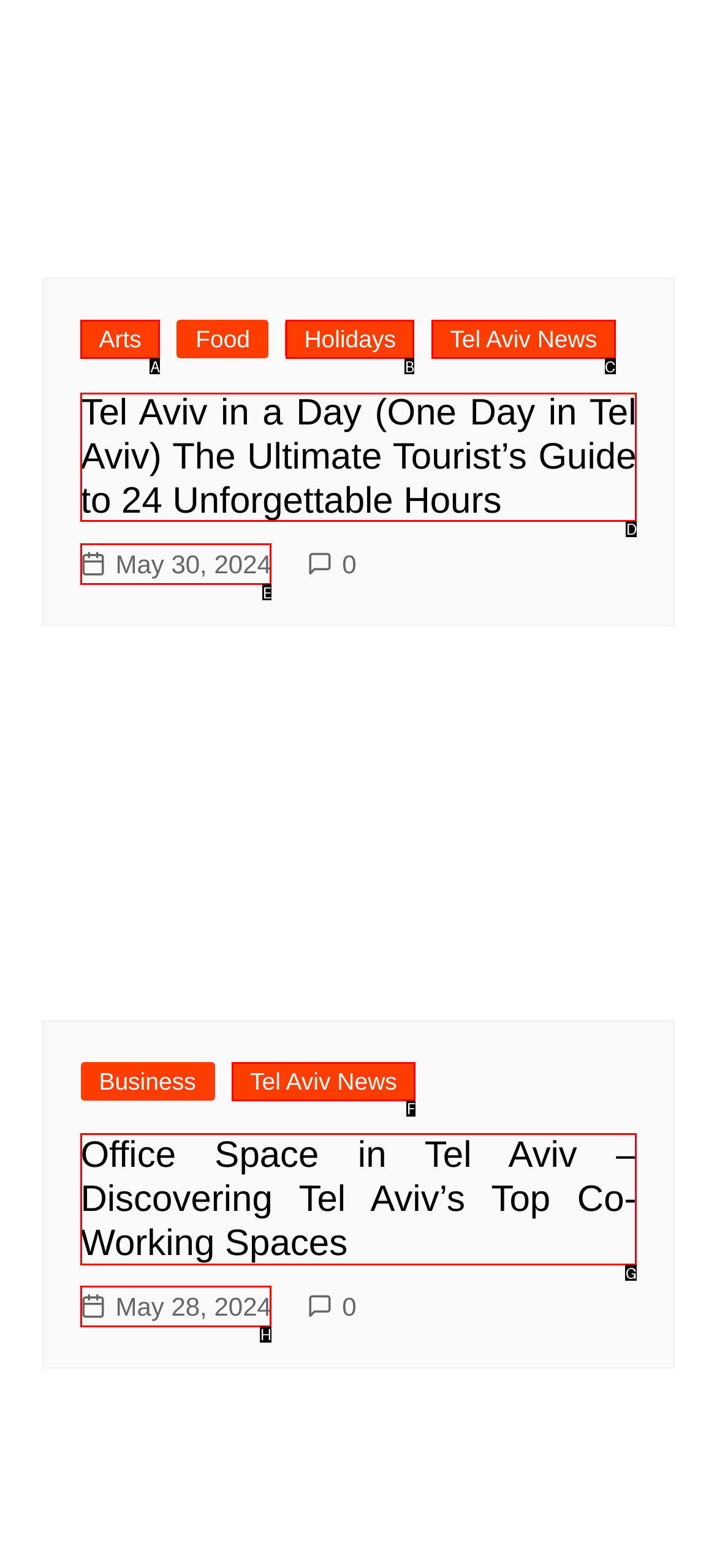Point out the UI element to be clicked for this instruction: Explore the 'Office Space in Tel Aviv – Discovering Tel Aviv’s Top Co-Working Spaces' article. Provide the answer as the letter of the chosen element.

G